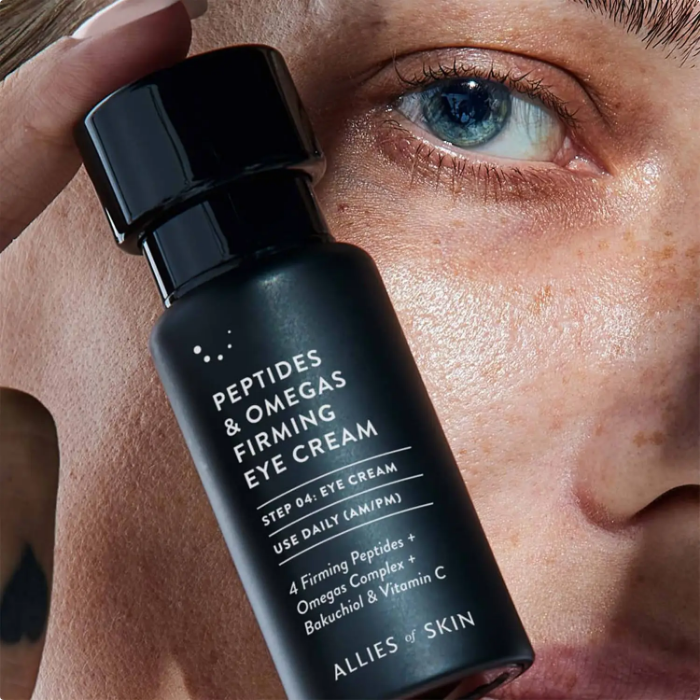Examine the image carefully and respond to the question with a detailed answer: 
How many firming peptides are in the product?

The caption states that the product's 'rich formulation' includes 'four firming peptides', indicating that there are four firming peptides in the product.